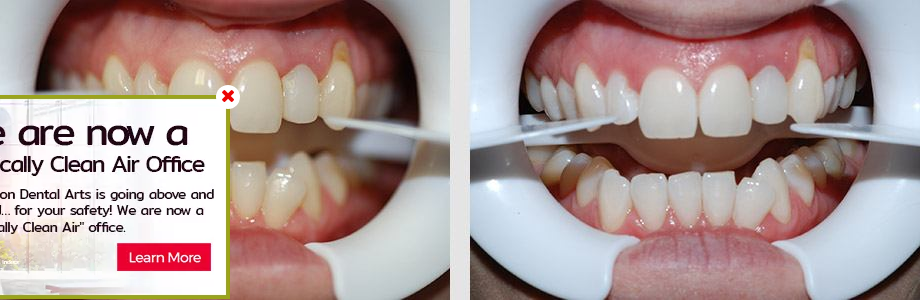Offer a detailed explanation of the image.

The image showcases a dental procedure focusing on teeth whitening, with a prominent emphasis on safety and cleanliness within a dental environment. On the left side, there is a visual announcement indicating that the practice has become a "Surgically Clean Air" office, highlighting their commitment to providing a safe atmosphere for patients. This text reinforces the dental office's dedication to hygiene, stating they are going above and beyond for patient safety.

On the right side, a close-up view captures a patient undergoing teeth whitening treatment, showing the dentist administering a specialized whitening procedure. The patient appears relaxed, and their teeth are being carefully treated with a whitening tool. The visual comparison in the image suggests the effectiveness of professional teeth whitening, as part of the office's offerings. 

Overall, this image and accompanying announcement effectively convey the office’s dedication to advanced dental care and the enhanced safety measures in place for patients receiving whitening treatments.